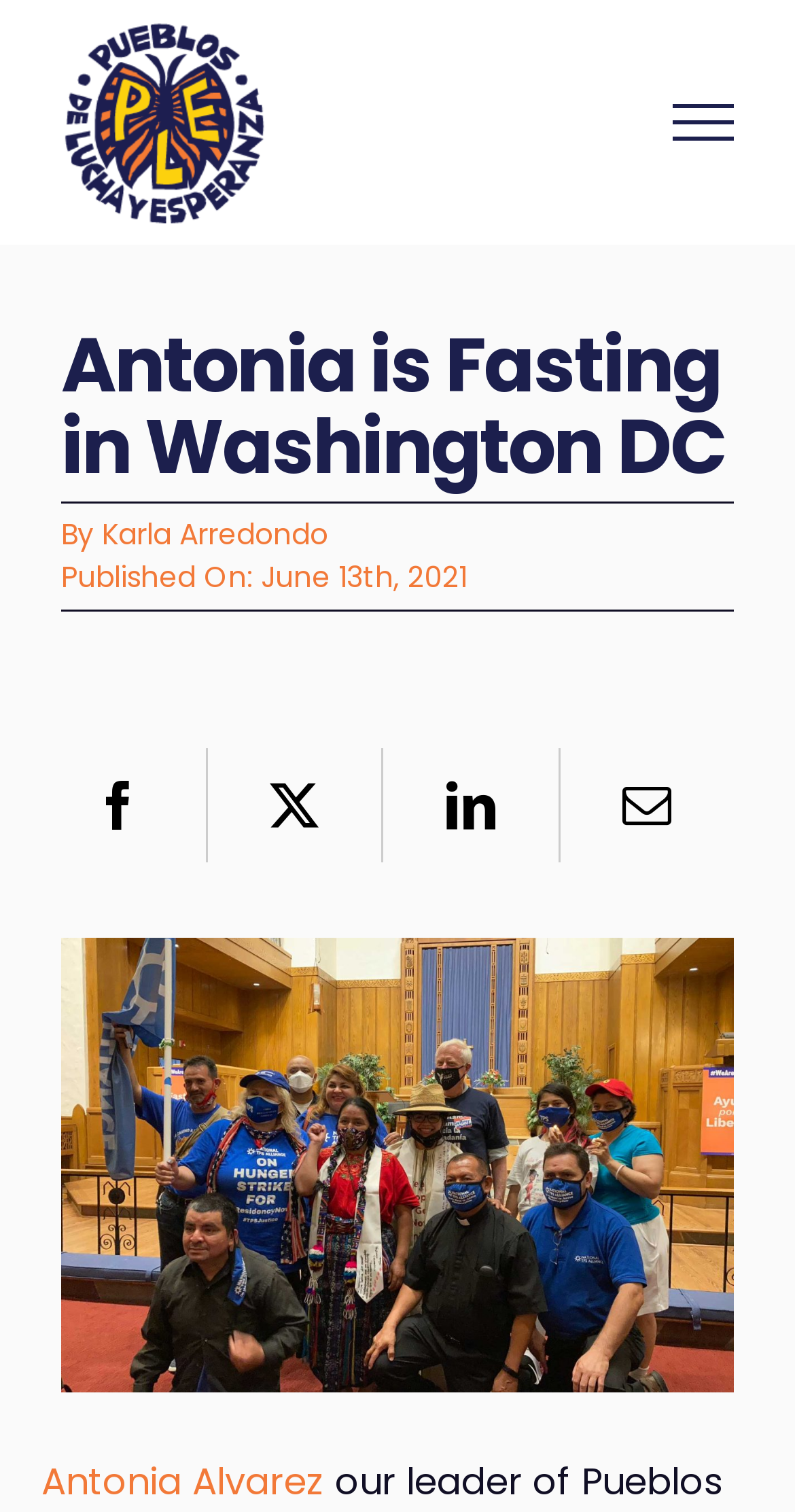Offer a meticulous description of the webpage's structure and content.

The webpage is about Antonia Alvarez, the leader of Pueblos de Lucha y Esperanza, who is currently fasting in Washington D.C. to fight for the rights of immigrant people. 

At the top left of the page, there is a logo of Pueblos Midwest, which is a clickable link. Below the logo, there is a heading that reads "Antonia is Fasting in Washington DC". 

To the right of the heading, there is a byline that mentions the author, Karla Arredondo, and the publication date, June 13th, 2021. 

On the top right side of the page, there are social media links to Facebook, LinkedIn, and Email, as well as a link to close the menu, which is currently hidden. 

Below the heading and byline, there is a large image that takes up most of the page. At the bottom of the page, there is a link to Antonia Alvarez's name, which is likely a call to action or a way to learn more about her.